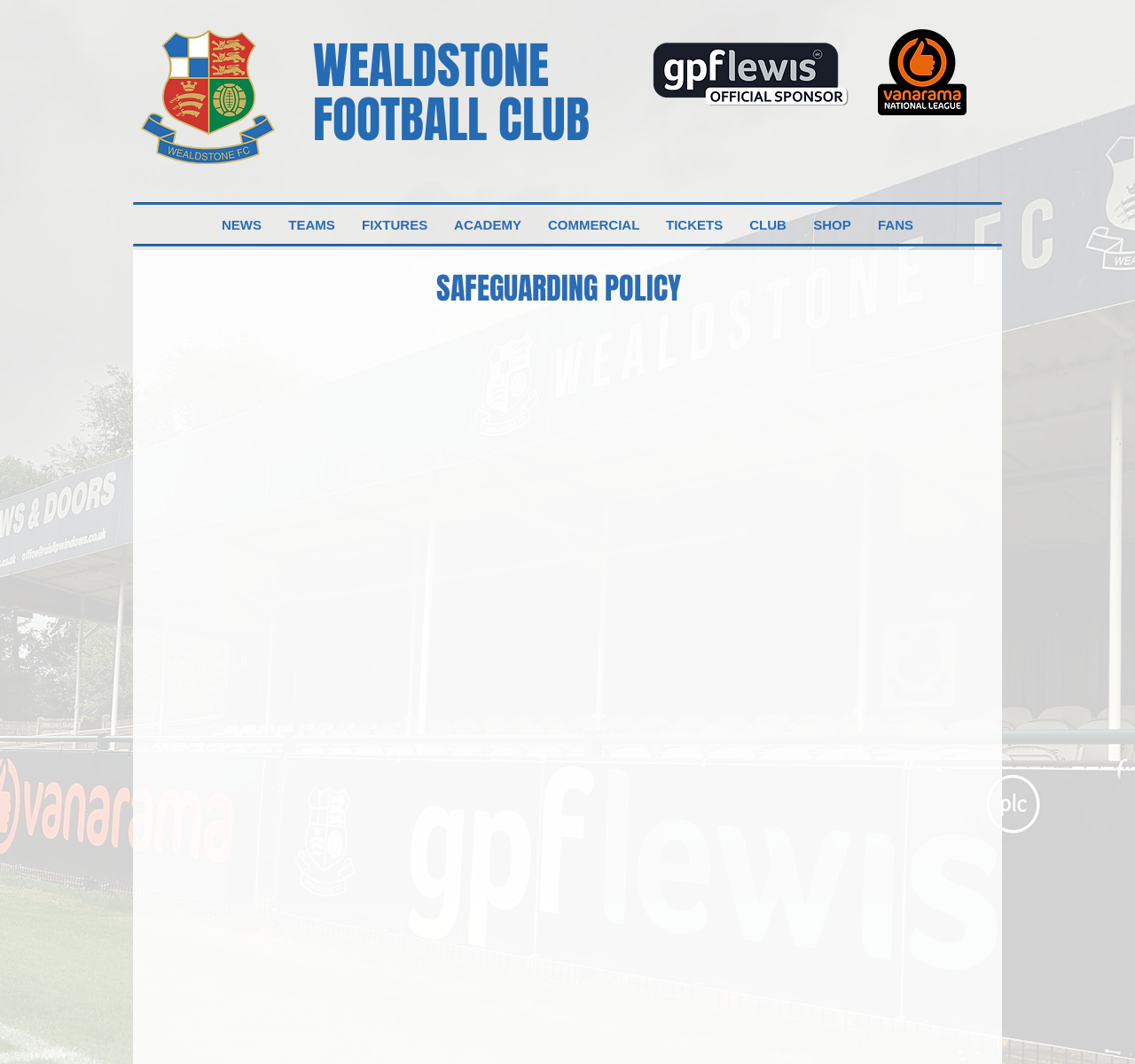Provide a short answer to the following question with just one word or phrase: What is the name of the football club?

Wealdstone Football Club